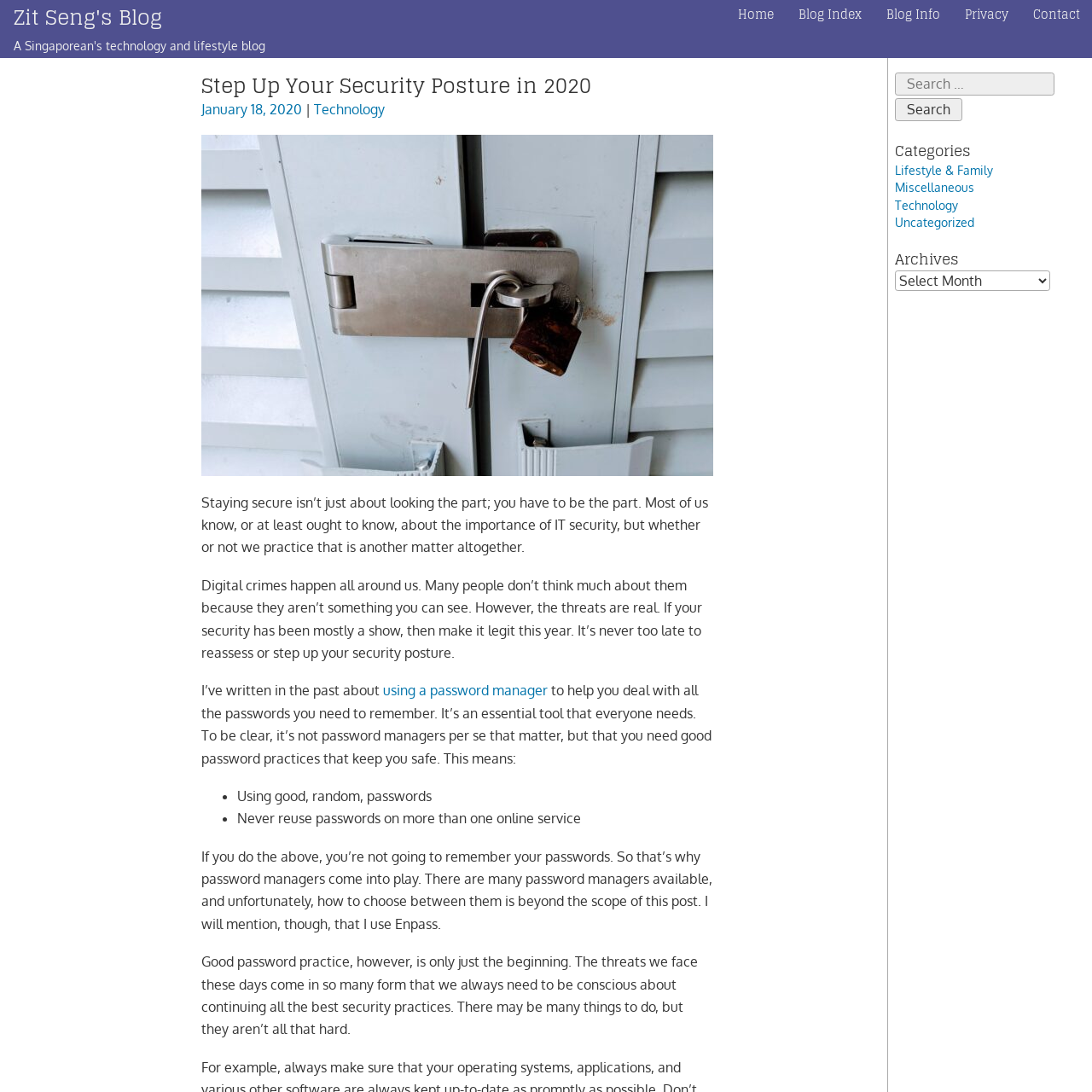What is the purpose of a password manager?
Based on the image content, provide your answer in one word or a short phrase.

To help remember passwords